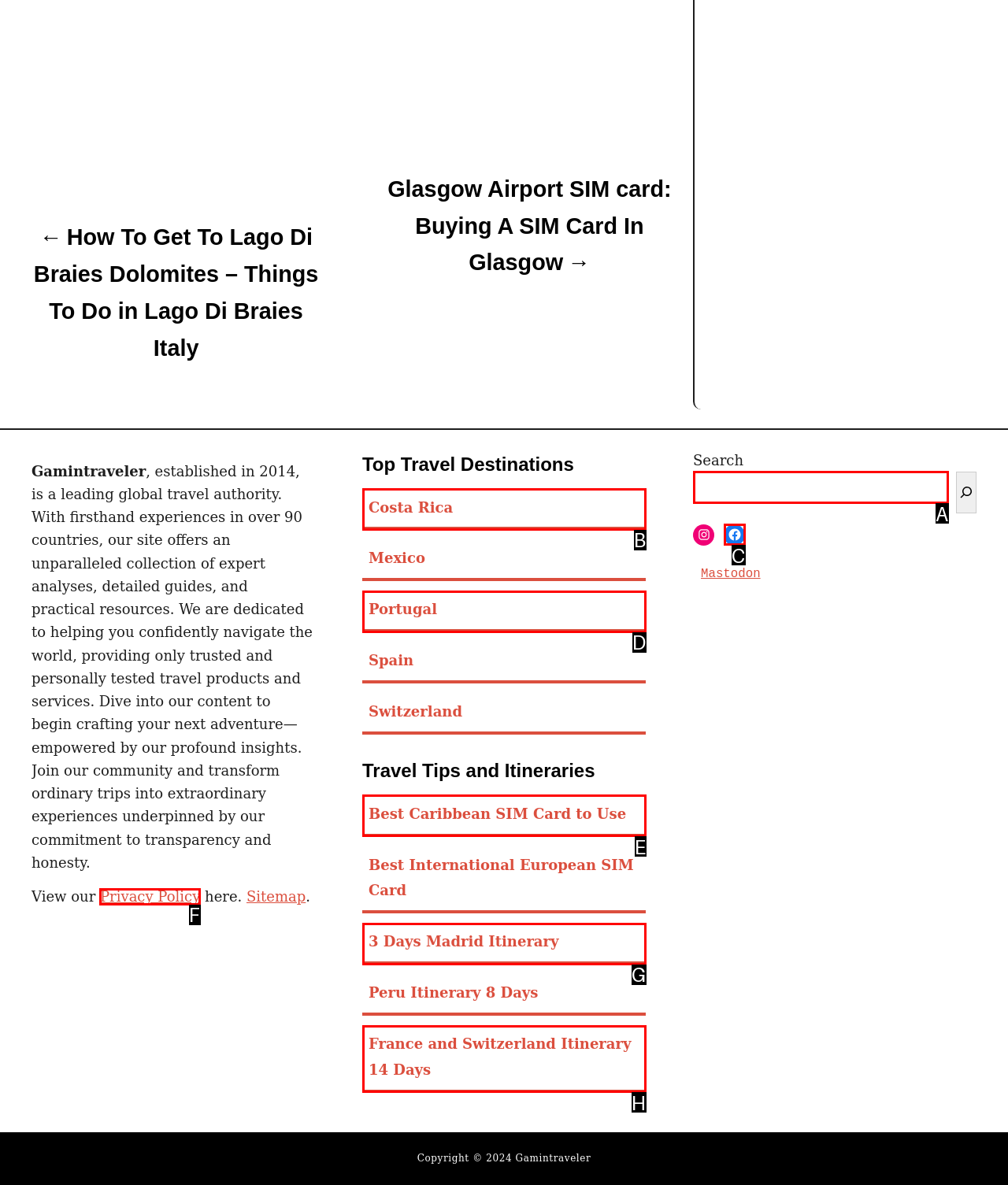Determine which option fits the following description: Costa Rica
Answer with the corresponding option's letter directly.

B